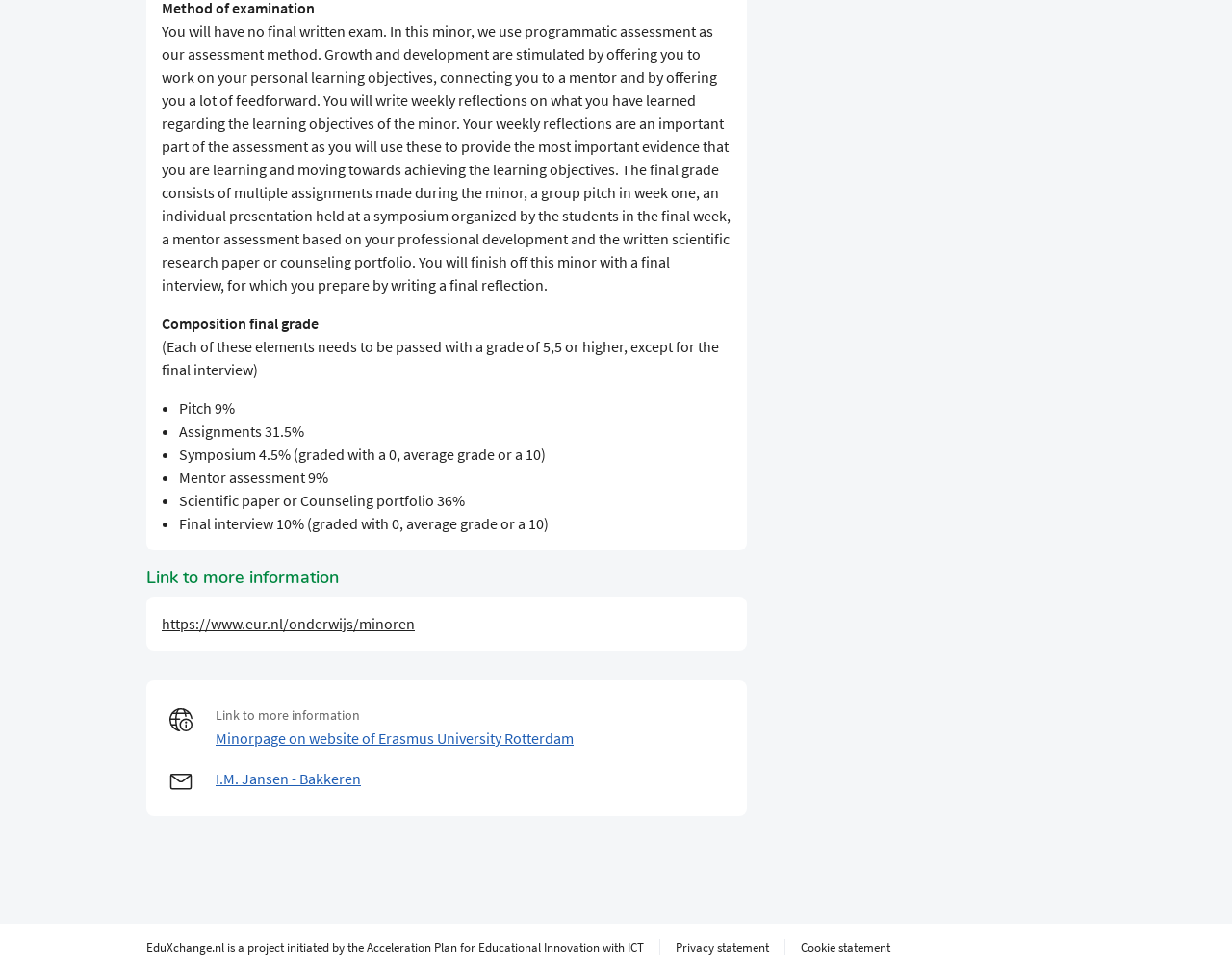Determine the bounding box coordinates in the format (top-left x, top-left y, bottom-right x, bottom-right y). Ensure all values are floating point numbers between 0 and 1. Identify the bounding box of the UI element described by: parent_node: Contact

None